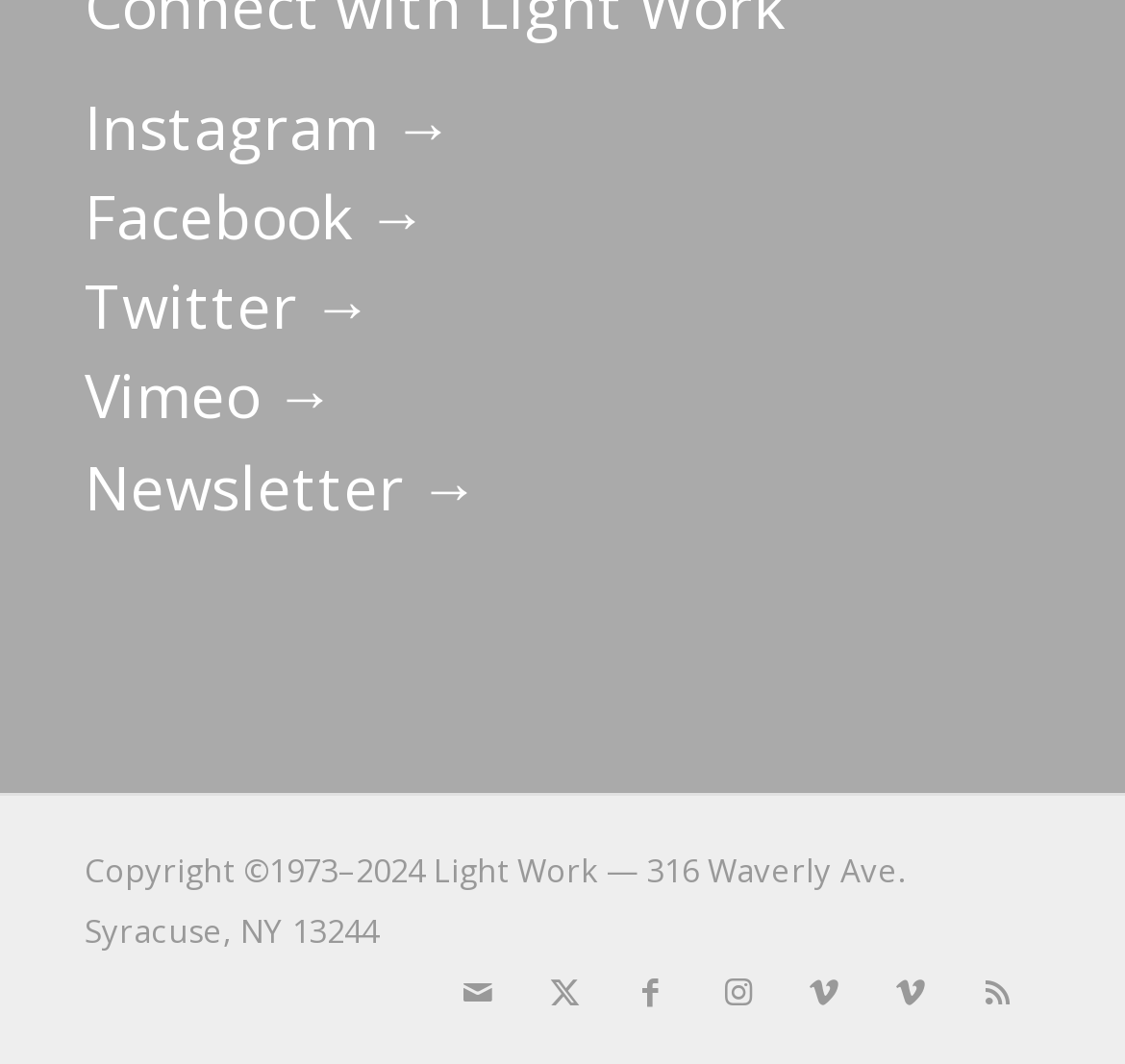Specify the bounding box coordinates of the area to click in order to execute this command: 'Go to Instagram'. The coordinates should consist of four float numbers ranging from 0 to 1, and should be formatted as [left, top, right, bottom].

[0.075, 0.081, 0.403, 0.157]